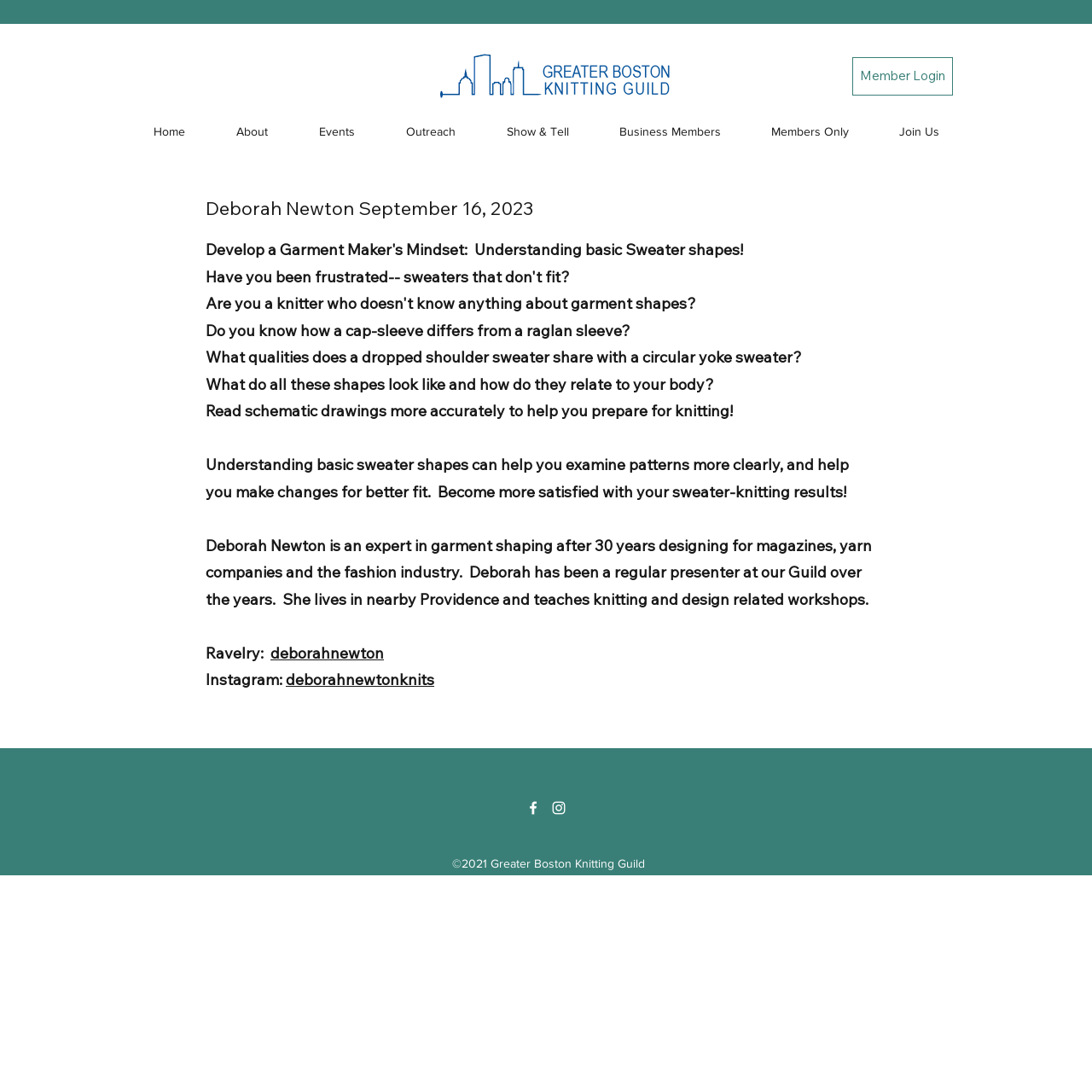Construct a thorough caption encompassing all aspects of the webpage.

The webpage is about an event featuring Deborah Newton, a knitting expert, organized by the Greater Boston Knitting Guild (GBKG). At the top left of the page, there is a heading with a zero-width space character. Next to it, on the top center, is the GBKG logo, which is a link. On the top right, there is a "Member Login" link.

Below the top section, there is a navigation menu with eight links: "Home", "About", "Events", "Outreach", "Show & Tell", "Business Members", "Members Only", and "Join Us". This menu is repeated again at the bottom of the page.

The main content of the page is divided into sections. The first section has a heading that announces the event with Deborah Newton on September 16, 2023. Below the heading, there are five paragraphs of text that describe the event, including what attendees can expect to learn about sweater shapes and how to improve their knitting skills.

Following the text, there are two links to Deborah Newton's social media profiles: Ravelry and Instagram. The Ravelry link is preceded by the text "Ravelry:", and the Instagram link is preceded by the text "Instagram:".

At the bottom of the page, there is a social bar with links to Facebook and Instagram, represented by their respective icons. Finally, there is a copyright notice that reads "©2021 Greater Boston Knitting Guild".